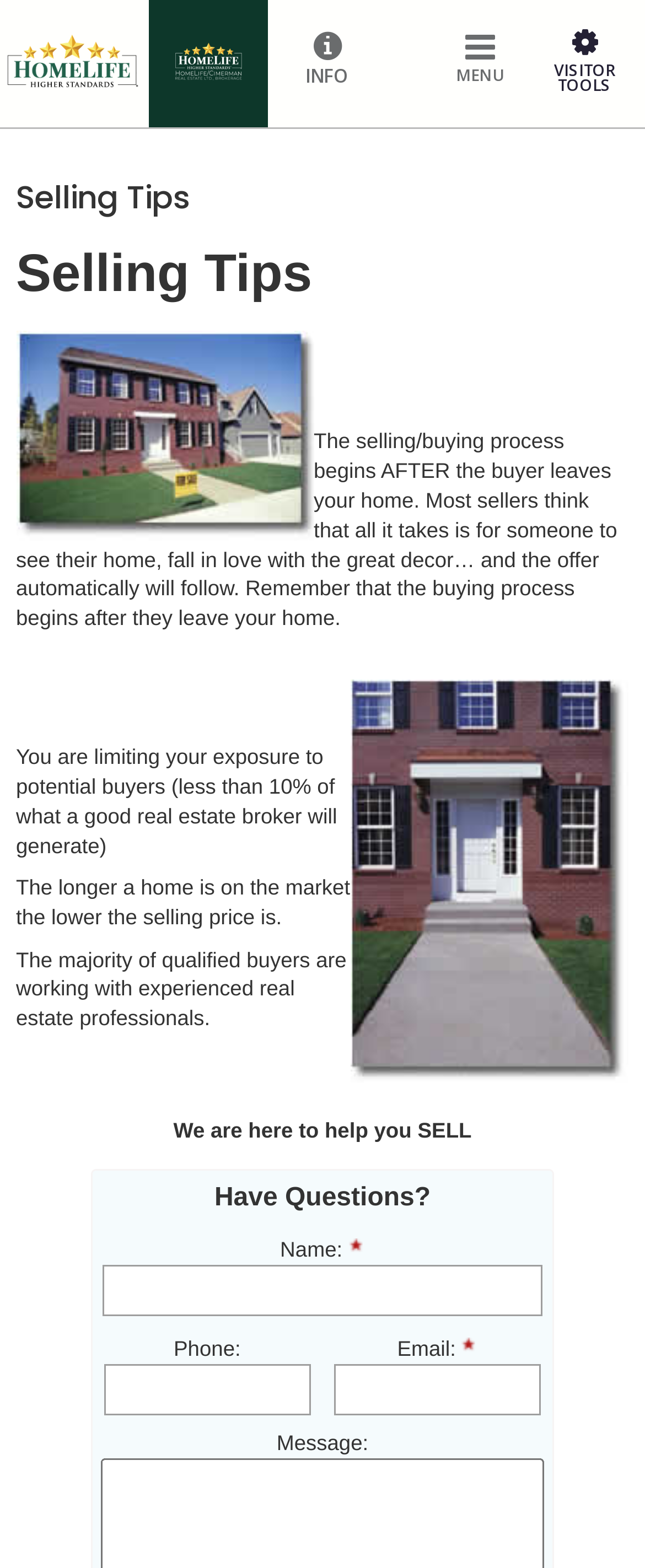Please determine the bounding box coordinates of the element's region to click in order to carry out the following instruction: "Click HomeLife/Cimerman Real Estate Ltd., Brokerage*". The coordinates should be four float numbers between 0 and 1, i.e., [left, top, right, bottom].

[0.01, 0.0, 0.215, 0.081]